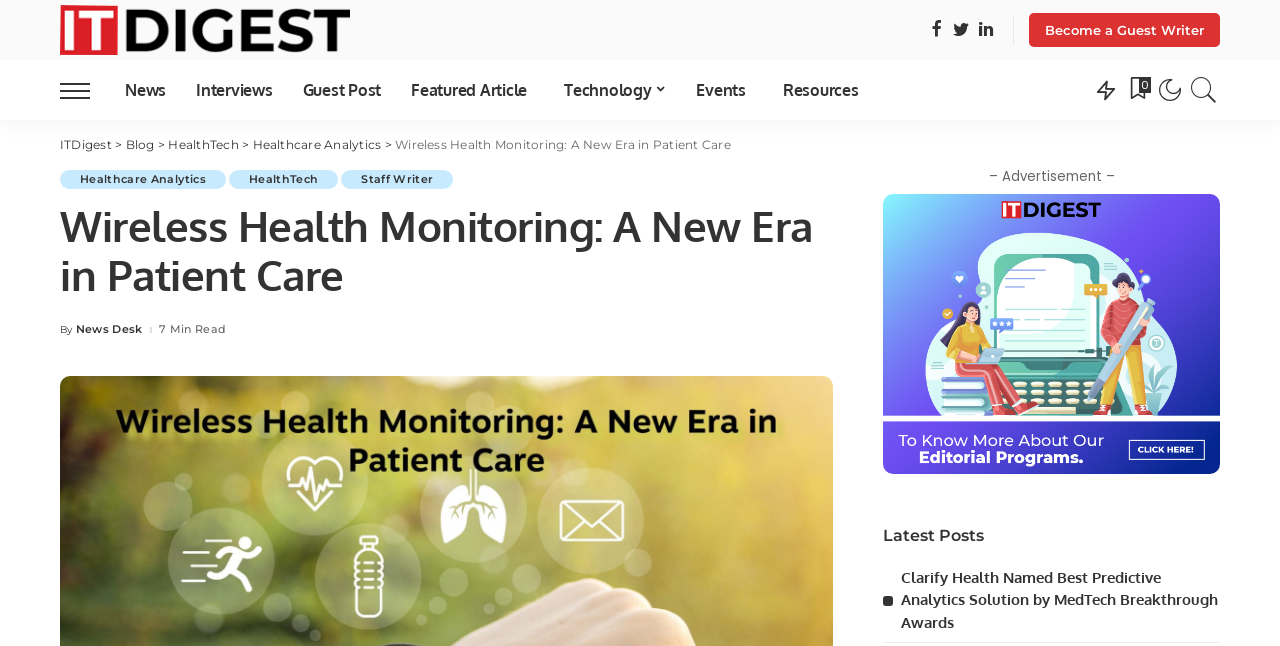Kindly determine the bounding box coordinates for the clickable area to achieve the given instruction: "Become a guest writer".

[0.804, 0.02, 0.953, 0.073]